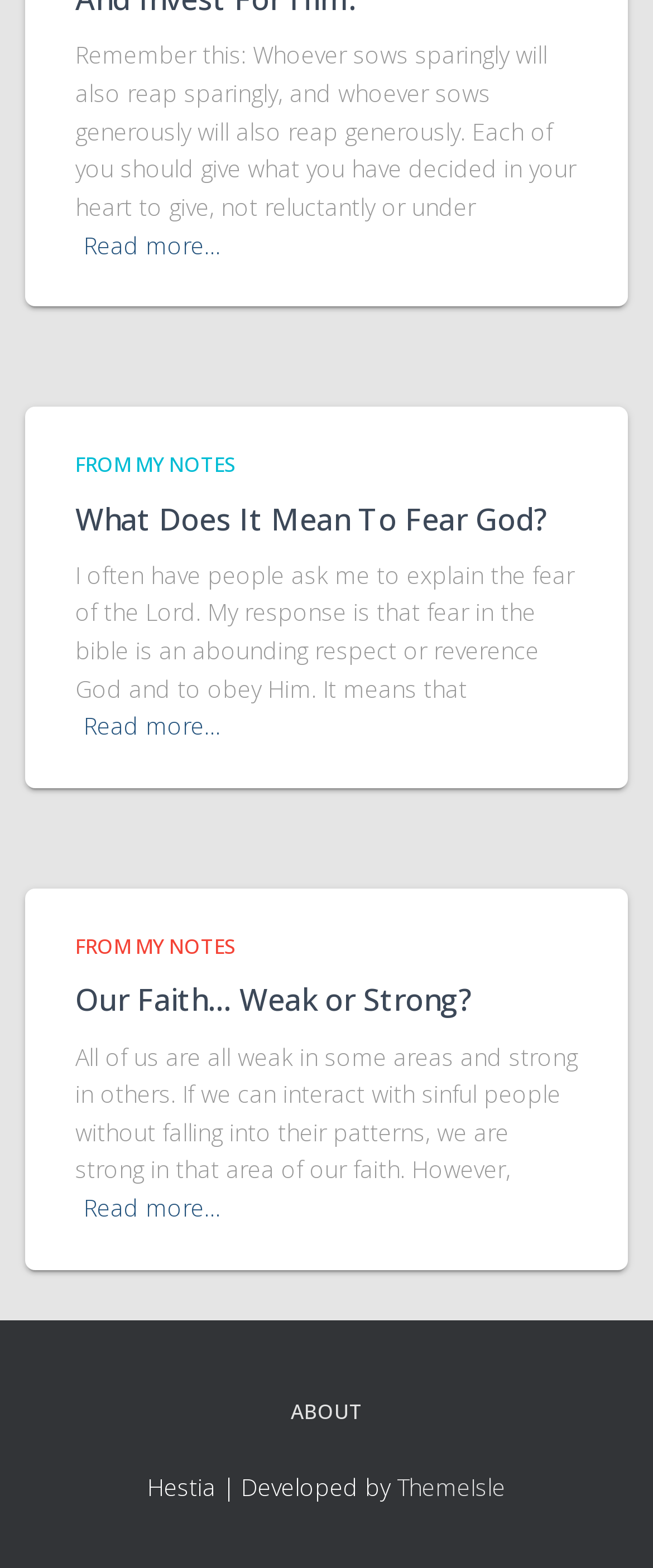How many articles are on this page?
Using the image provided, answer with just one word or phrase.

4